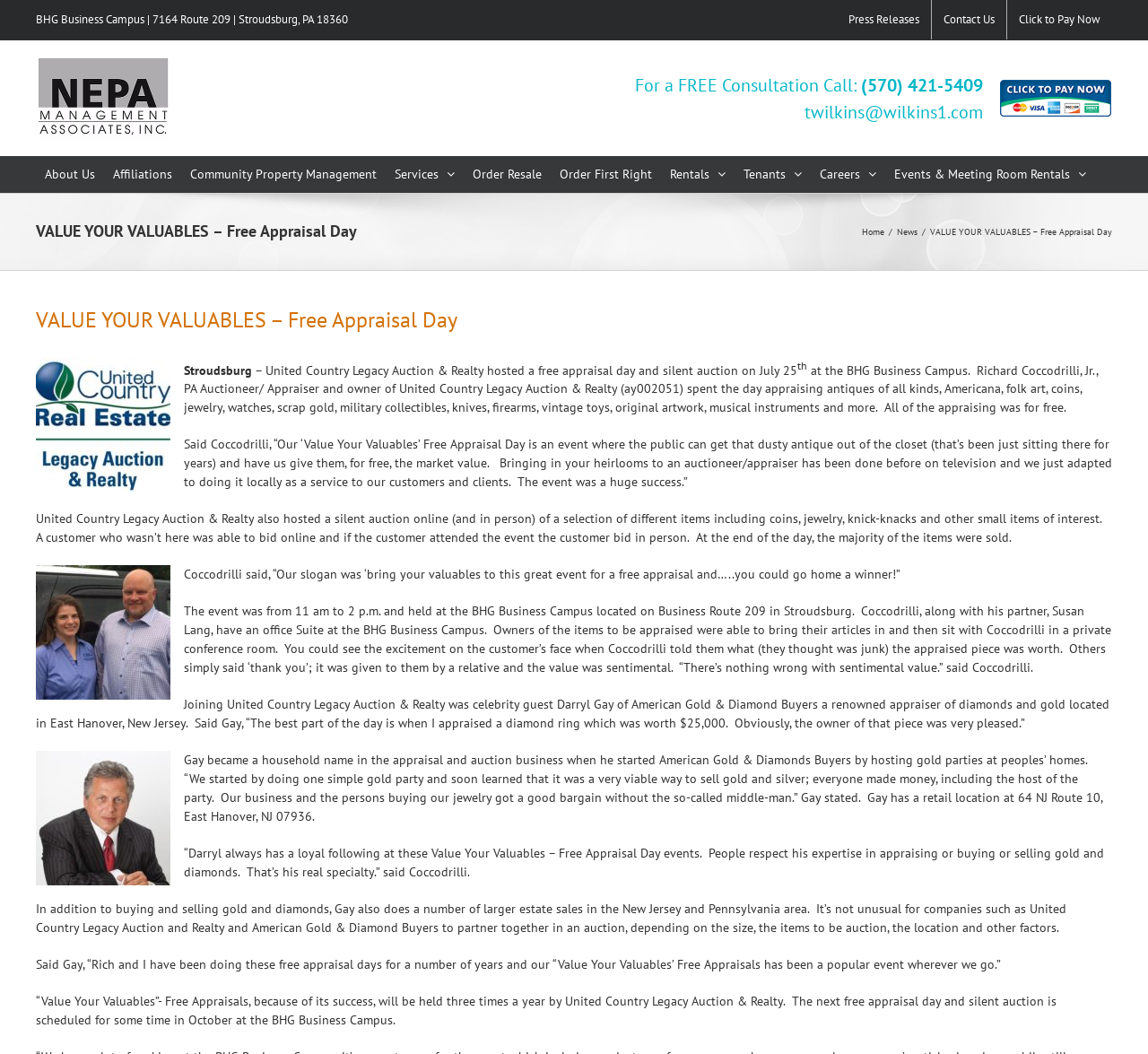Provide the bounding box coordinates for the area that should be clicked to complete the instruction: "Click the 'Home' link".

[0.751, 0.214, 0.77, 0.225]